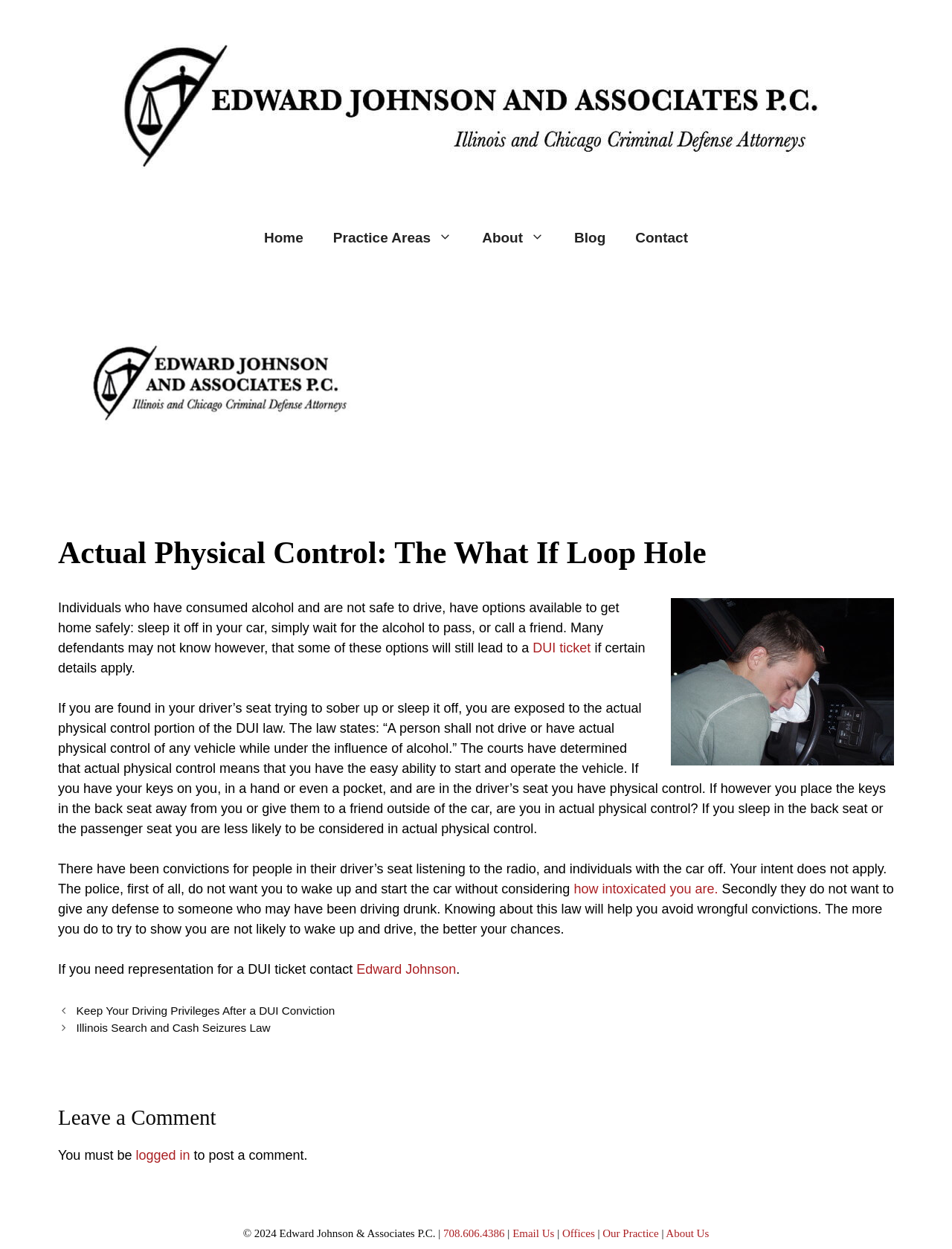Kindly determine the bounding box coordinates for the clickable area to achieve the given instruction: "Leave a comment".

[0.061, 0.884, 0.939, 0.905]